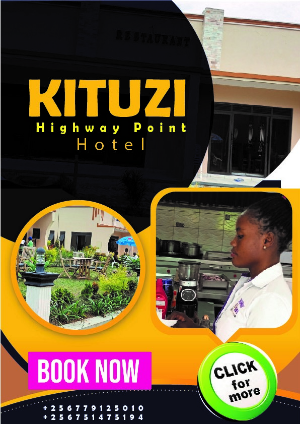Offer a detailed explanation of the image and its components.

The image features a vibrant promotional poster for Kitunzi Highway Point Hotel. At the top, the hotel's name "KITUZI" is prominently displayed in bold, yellow letters, immediately grabbing attention. Below it, the phrase "Highway Point Hotel" is elegantly inscribed in a sleek font, suggesting a welcoming atmosphere.

The poster includes appealing visuals, showcasing a well-maintained outdoor dining area surrounded by greenery, inviting guests to enjoy a meal in a picturesque setting. On the right side, there is a section featuring a dedicated staff member engaged in preparing food, indicating the hotel's commitment to quality service and hospitality.

At the bottom, a bright pink banner reads "BOOK NOW," encouraging potential visitors to make reservations, alongside a circular button that invites them to "CLICK for more." The contact information, including two phone numbers, is thoughtfully positioned, offering easy access for inquiries.

Overall, this promotional material effectively conveys the hotel's inviting ambiance and excellent service, making it an appealing choice for travelers.